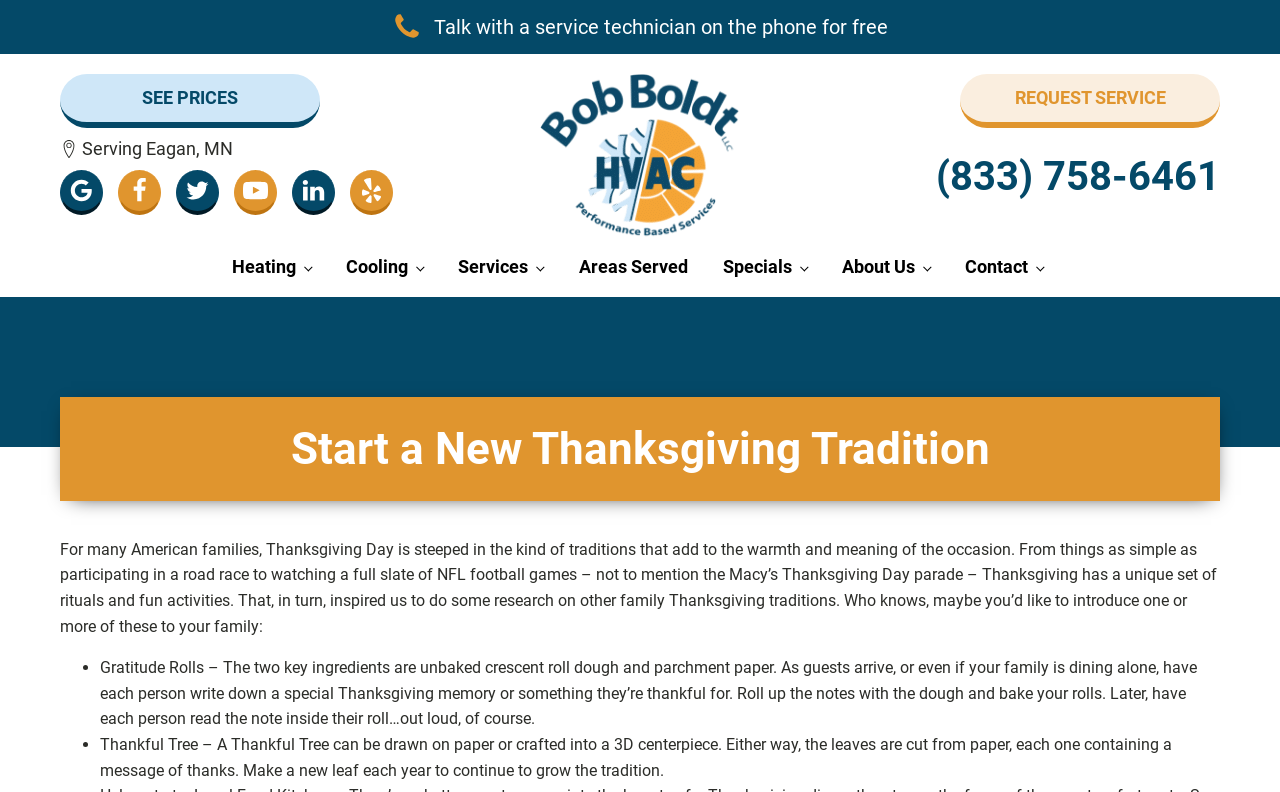Indicate the bounding box coordinates of the element that needs to be clicked to satisfy the following instruction: "Check out Specials". The coordinates should be four float numbers between 0 and 1, i.e., [left, top, right, bottom].

[0.553, 0.301, 0.646, 0.375]